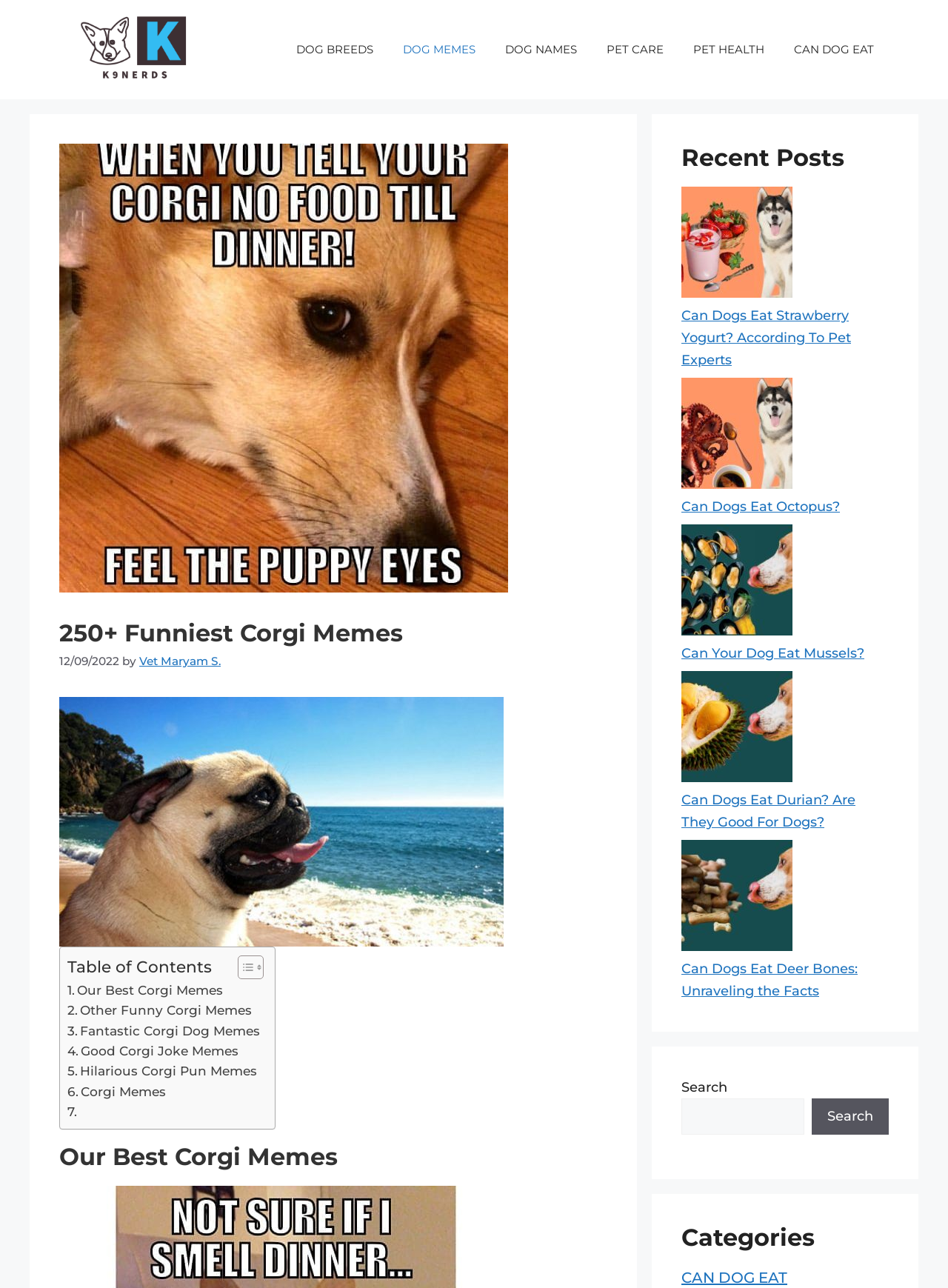Find and specify the bounding box coordinates that correspond to the clickable region for the instruction: "View 'Recent Posts'".

[0.719, 0.112, 0.938, 0.134]